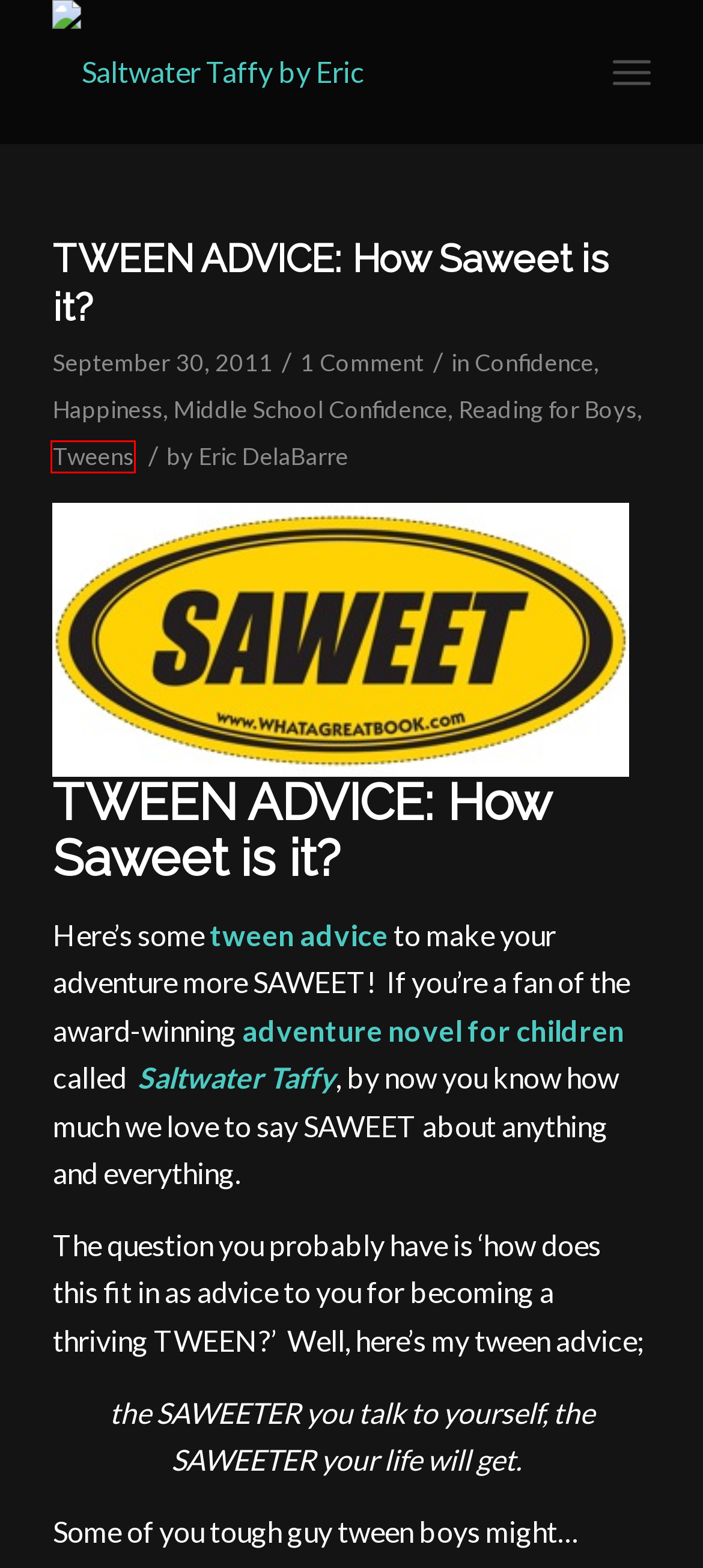Look at the screenshot of the webpage and find the element within the red bounding box. Choose the webpage description that best fits the new webpage that will appear after clicking the element. Here are the candidates:
A. Tweens Archives - Saltwater Taffy by Eric DelaBarre
B. Confidence Archives - Saltwater Taffy by Eric DelaBarre
C. Happiness Archives - Saltwater Taffy by Eric DelaBarre
D. Eric DelaBarre, Author at Saltwater Taffy by Eric DelaBarre
E. TWEEN ADVICE: How Saweet is it? - Eric DelaBarre's Saltwater Taffy
F. Reading for Boys Archives - Saltwater Taffy by Eric DelaBarre
G. Home - Saltwater Taffy by Eric DelaBarre
H. Middle School Confidence Archives - Saltwater Taffy by Eric DelaBarre

A